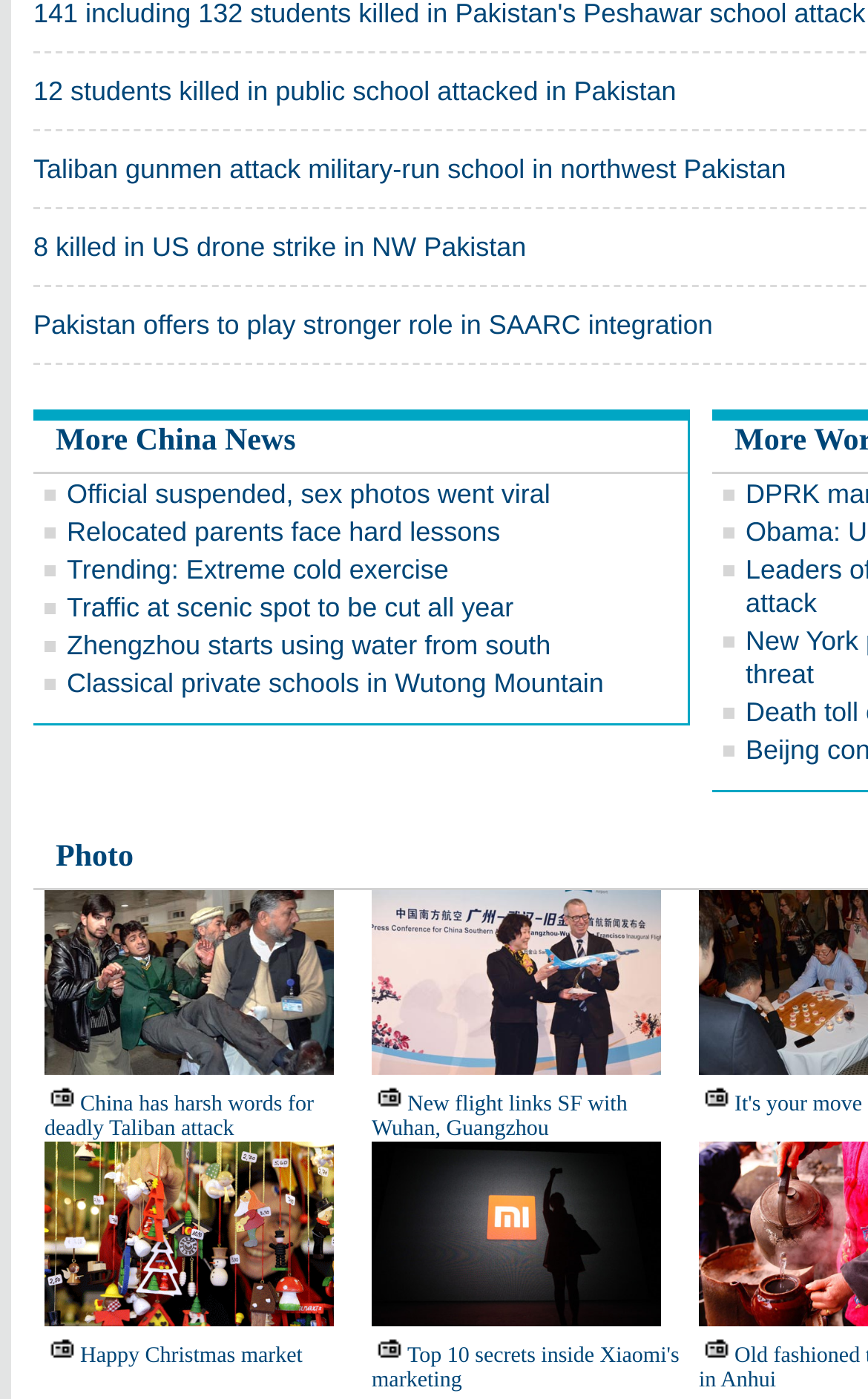Please provide the bounding box coordinates for the element that needs to be clicked to perform the following instruction: "Check out trending topic on extreme cold exercise". The coordinates should be given as four float numbers between 0 and 1, i.e., [left, top, right, bottom].

[0.077, 0.396, 0.517, 0.418]